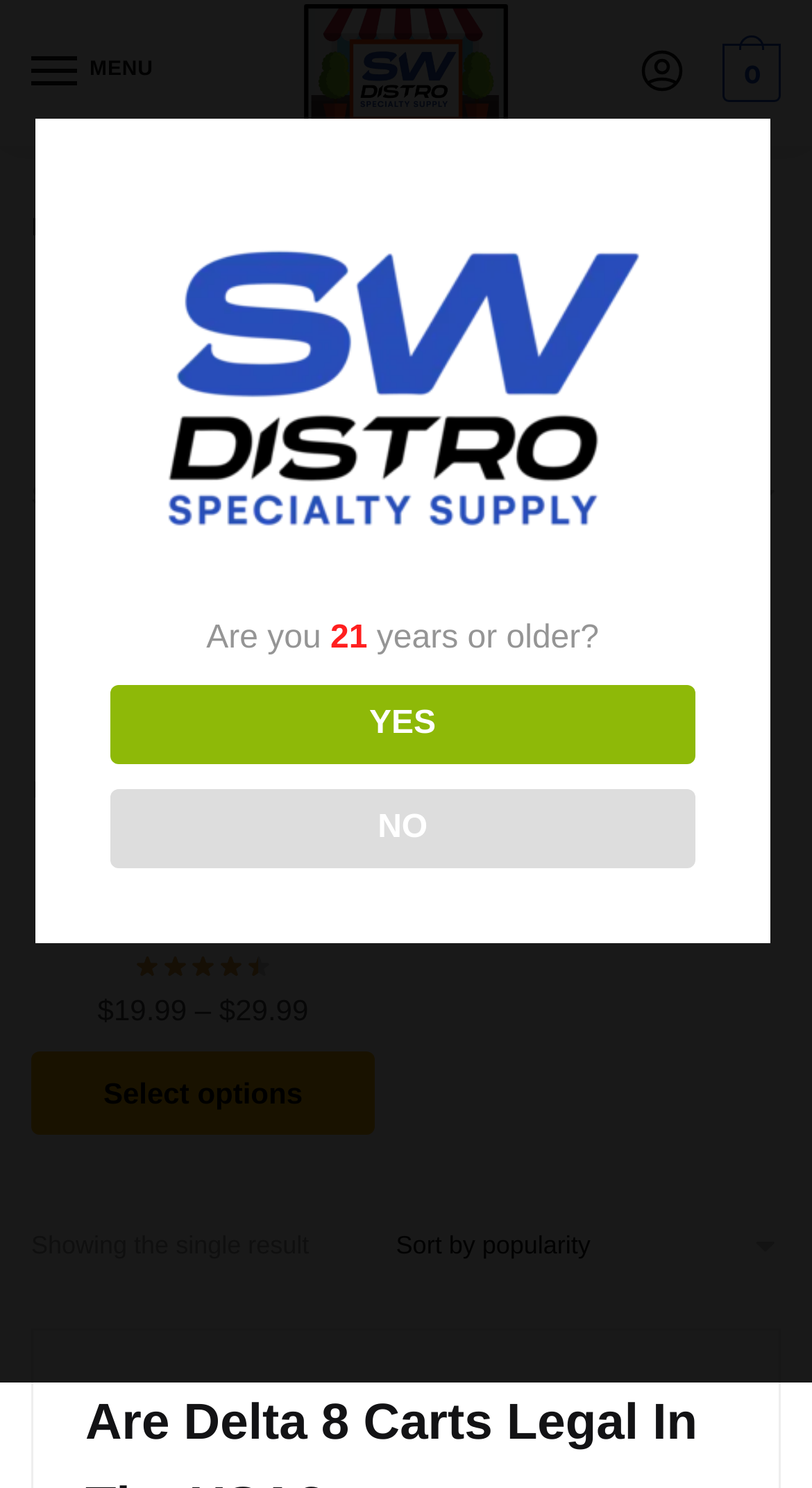Provide the bounding box coordinates of the section that needs to be clicked to accomplish the following instruction: "Confirm you are 21 years or older."

[0.142, 0.461, 0.856, 0.514]